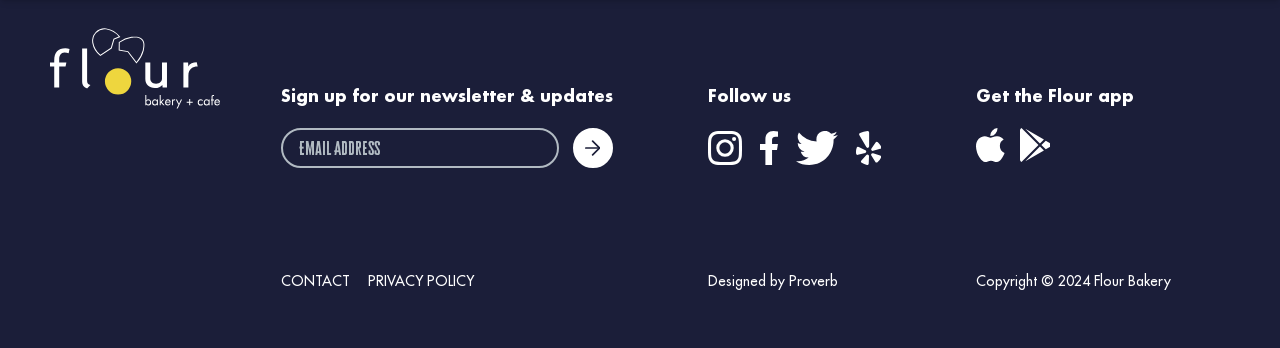Use a single word or phrase to answer the question:
What is the purpose of the textbox?

Enter email address